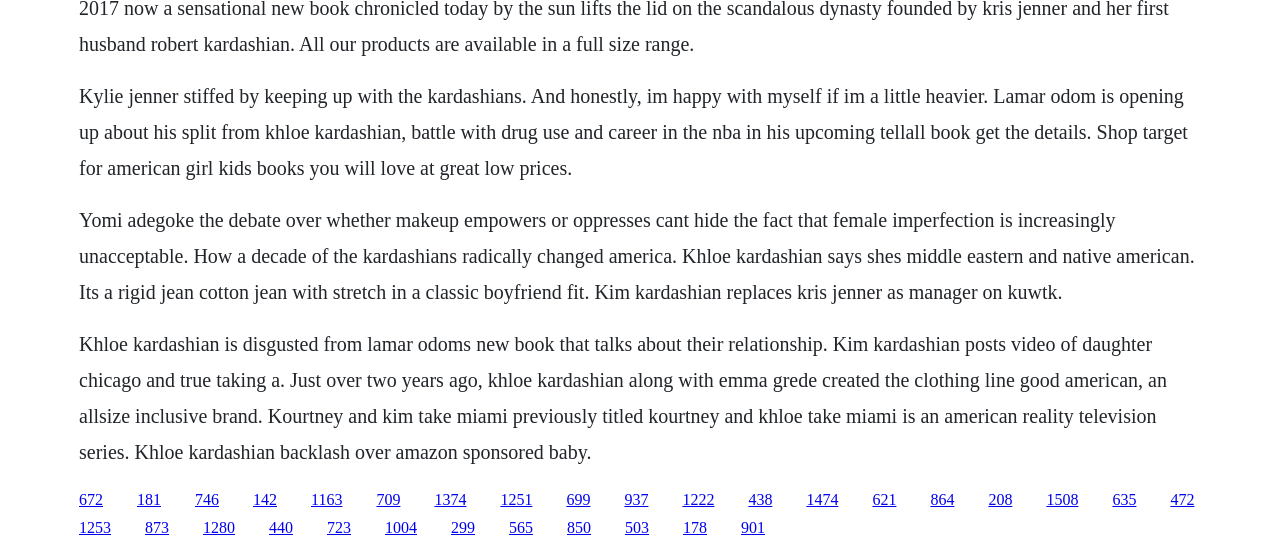Specify the bounding box coordinates of the element's area that should be clicked to execute the given instruction: "Click the link about Good American clothing line". The coordinates should be four float numbers between 0 and 1, i.e., [left, top, right, bottom].

[0.062, 0.604, 0.912, 0.84]